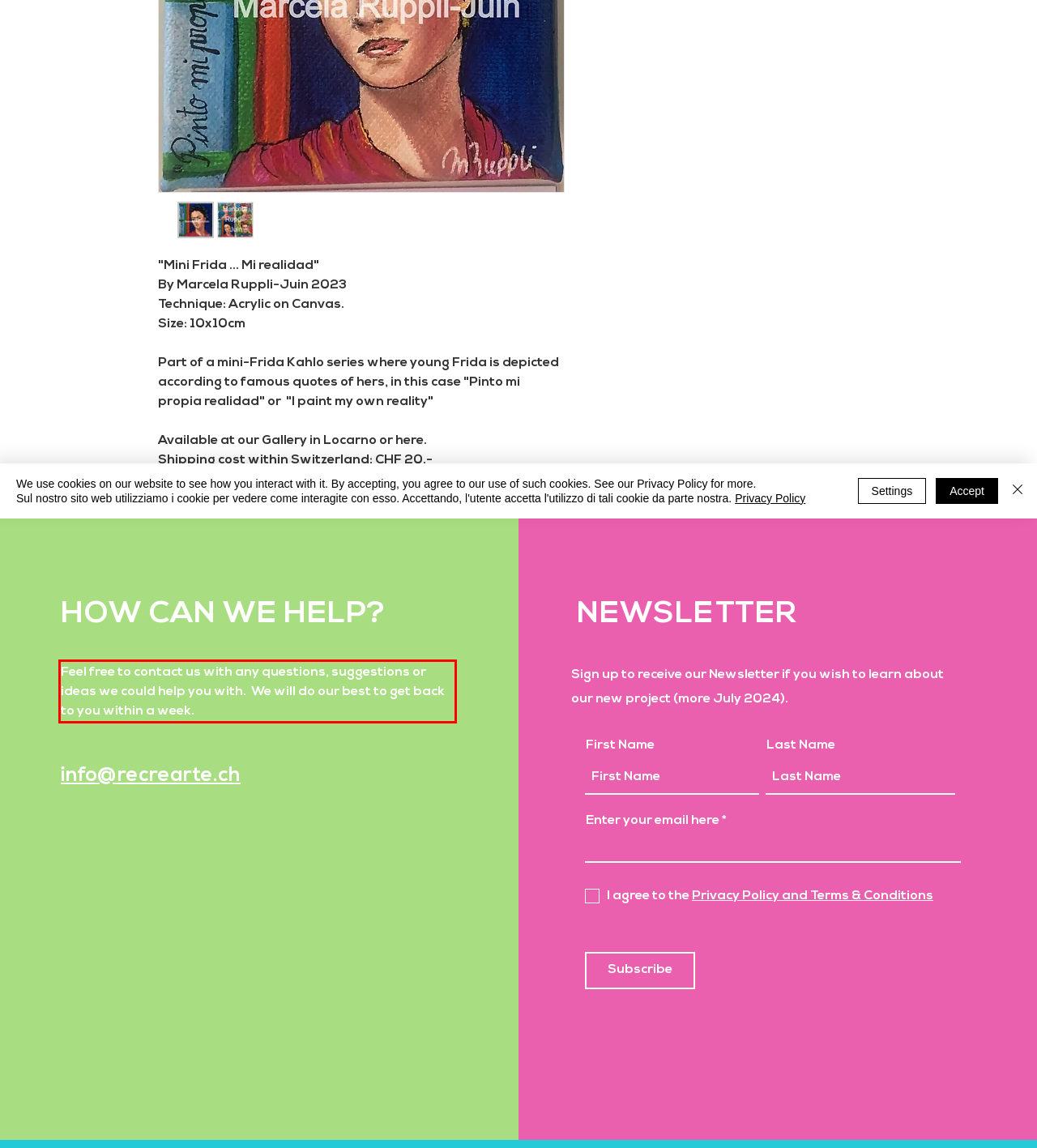Within the provided webpage screenshot, find the red rectangle bounding box and perform OCR to obtain the text content.

Feel free to contact us with any questions, suggestions or ideas we could help you with. We will do our best to get back to you within a week.